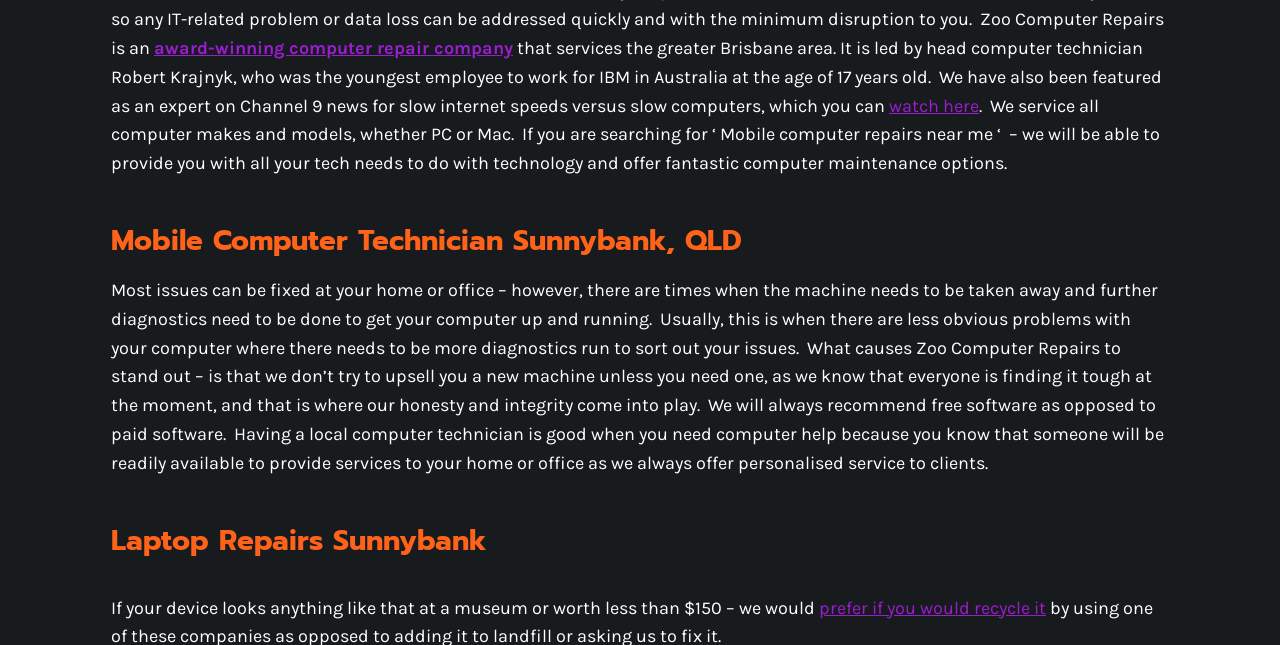Please reply to the following question with a single word or a short phrase:
What areas does the company service?

Greater Brisbane area